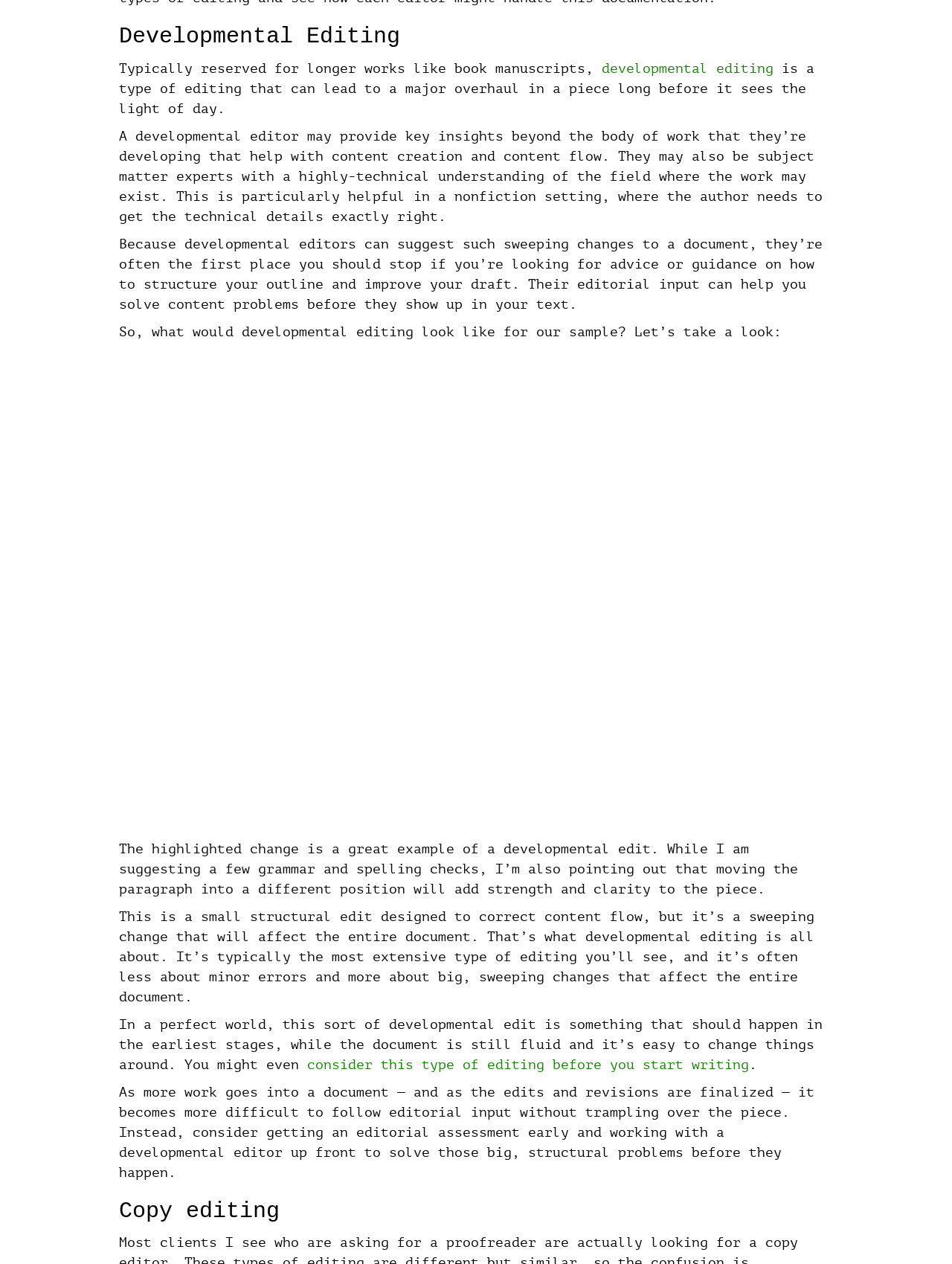What is the difference between developmental editing and copy editing?
Please answer the question with a detailed and comprehensive explanation.

The webpage implies that developmental editing involves making significant, sweeping changes to a document's structure and content, whereas copy editing is a more minor type of editing, as evidenced by the separate section on 'Copy editing' later on the webpage.